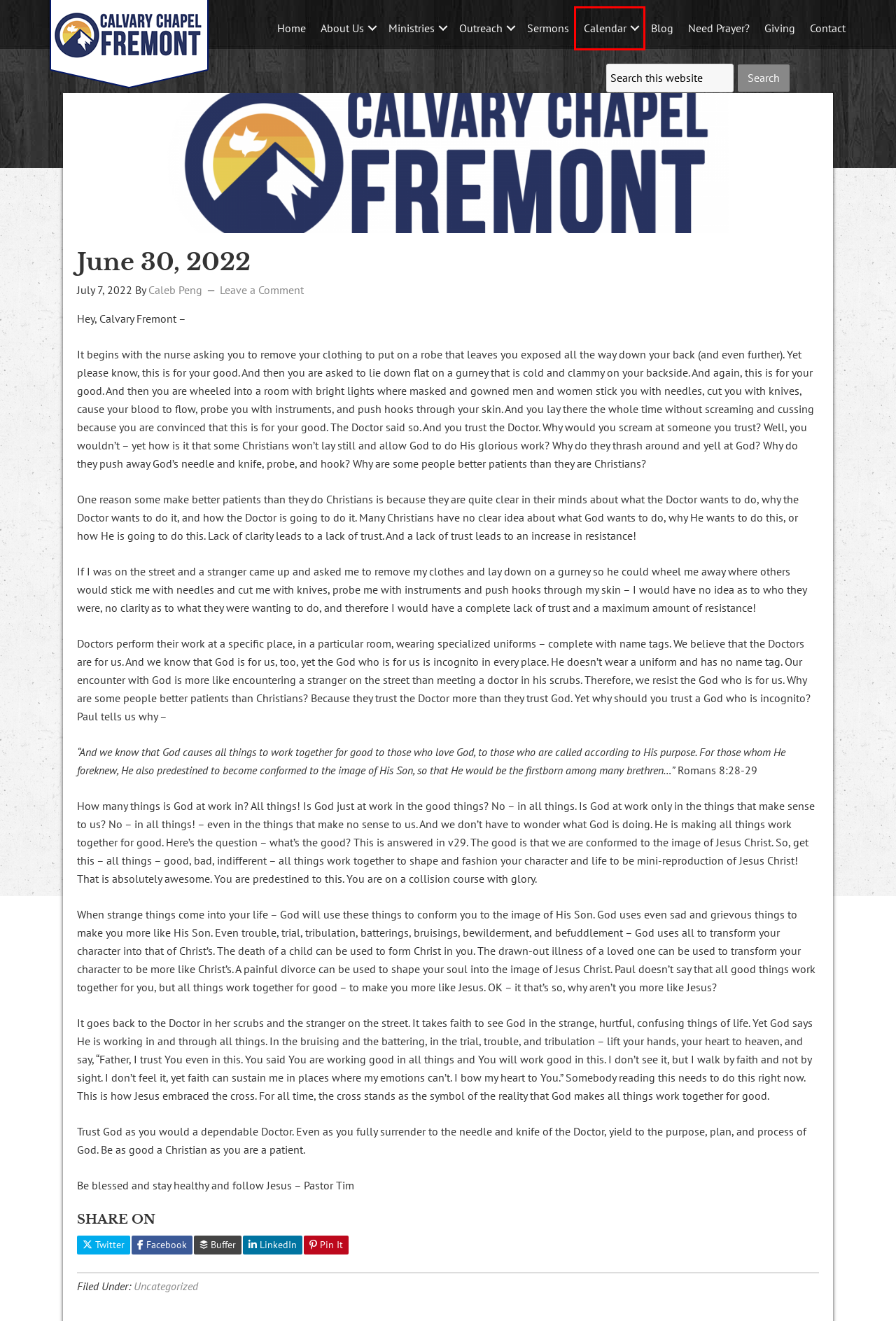A screenshot of a webpage is given, marked with a red bounding box around a UI element. Please select the most appropriate webpage description that fits the new page after clicking the highlighted element. Here are the candidates:
A. Outreach – Calvary Chapel Fremont
B. Blog – Calvary Chapel Fremont
C. Contact – Calvary Chapel Fremont
D. Uncategorized – Calvary Chapel Fremont
E. Caleb Peng – Calvary Chapel Fremont
F. Giving – Calvary Chapel Fremont
G. Calvary Chapel Fremont – 42986 Osgood Rd, Fremont, CA 94539
H. Calendar – Calvary Chapel Fremont

H